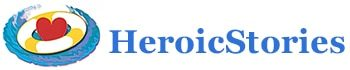Using the details in the image, give a detailed response to the question below:
What does the swirling blue wave symbolize?

The logo of HeroicStories features a colorful design, and the swirling blue waves surrounding the red heart symbolize compassion, which is a key aspect of the site's mission to share uplifting narratives and inspiring tales.